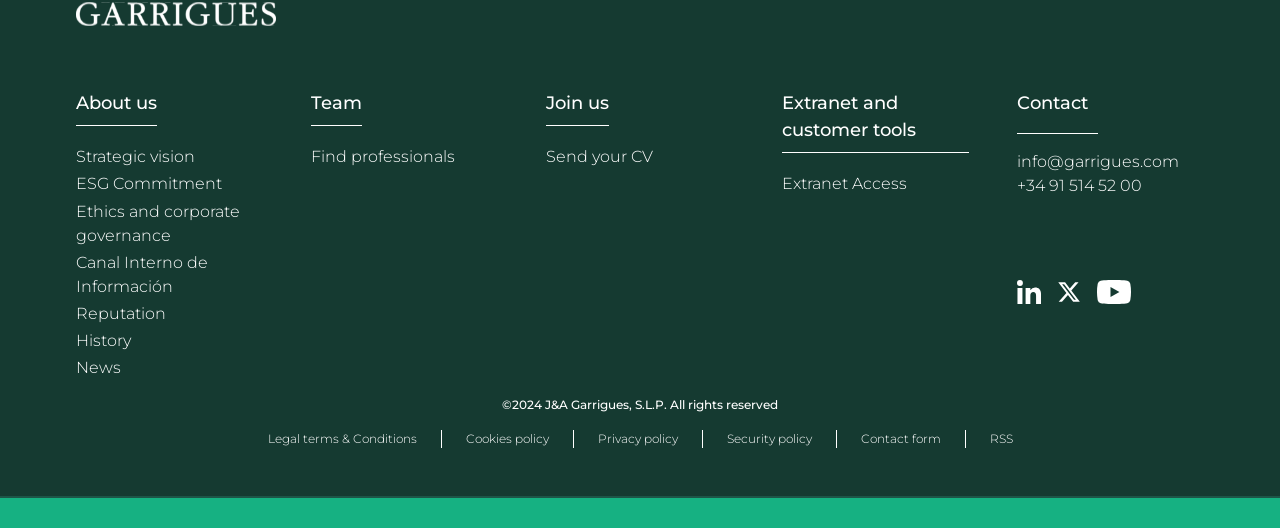Determine the bounding box coordinates for the region that must be clicked to execute the following instruction: "Click on About us".

[0.059, 0.174, 0.123, 0.216]